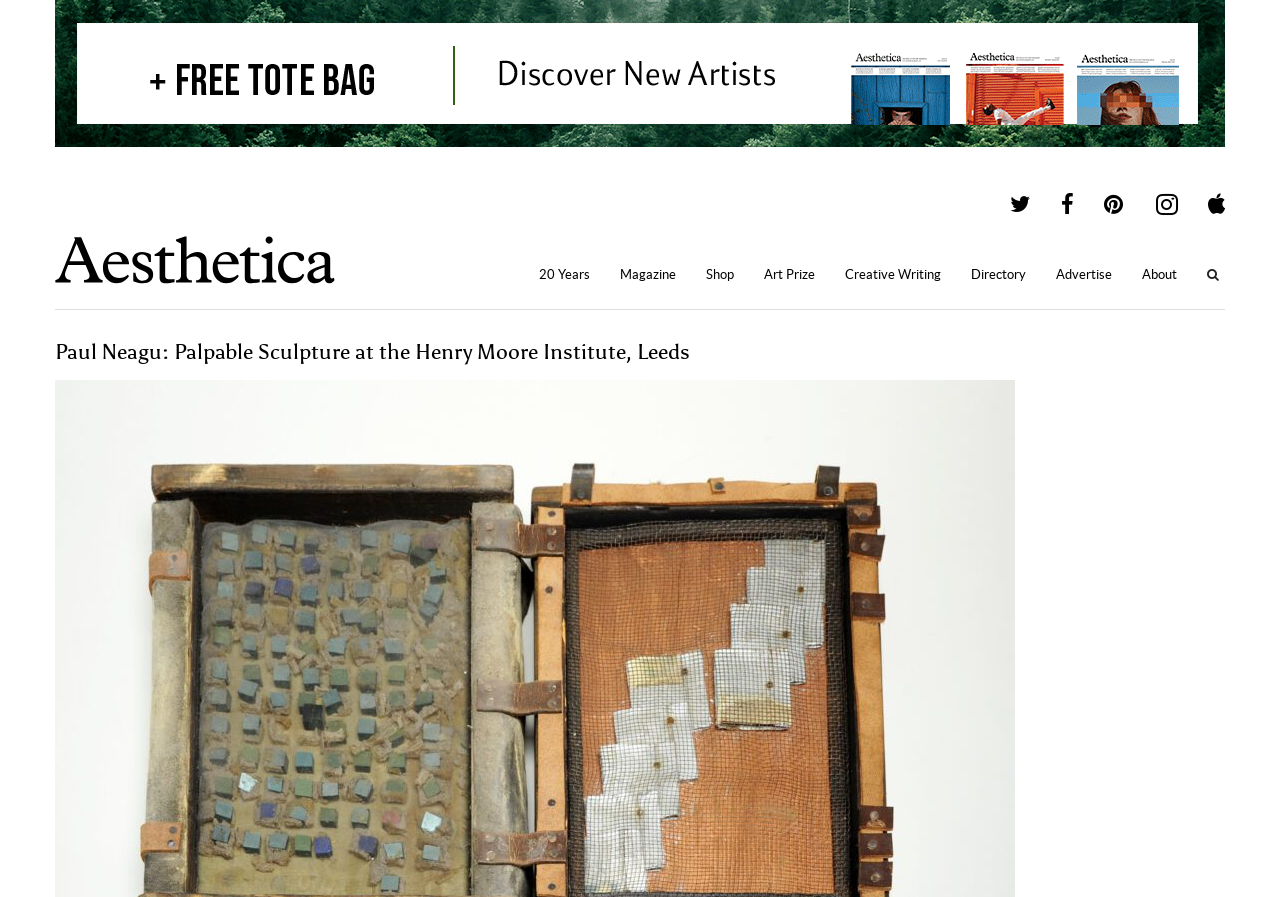Analyze the image and answer the question with as much detail as possible: 
What is the purpose of the button on the top-right corner?

The button on the top-right corner has an icon '', which is commonly used to represent a search function. Therefore, it can be inferred that the purpose of this button is to allow users to search for content on the website.